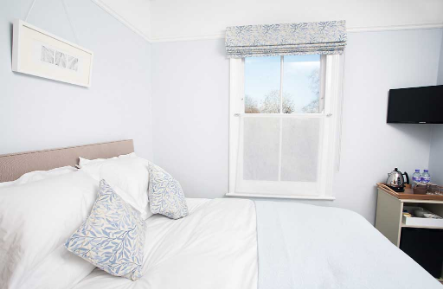Offer a detailed narrative of what is shown in the image.

The image captures a serene corner of the Willow Room, showcasing a cozy and inviting atmosphere. In the foreground, a neatly made bed is adorned with soft white linens and decorative scatter cushions featuring a lovely blue willow pattern that complements the overall decor. 

To the right, a window with a light fabric Roman blind allows natural light to filter in, enhancing the room's tranquil vibe. Below the window, a small bedside table holds a kettle and bottles of water, highlighting the room’s thoughtful amenities. A flat-screen TV mounted on the wall adds modern convenience to this charming space. Overall, the Willow Room appears to offer a perfect blend of comfort and elegance, making it an ideal retreat.